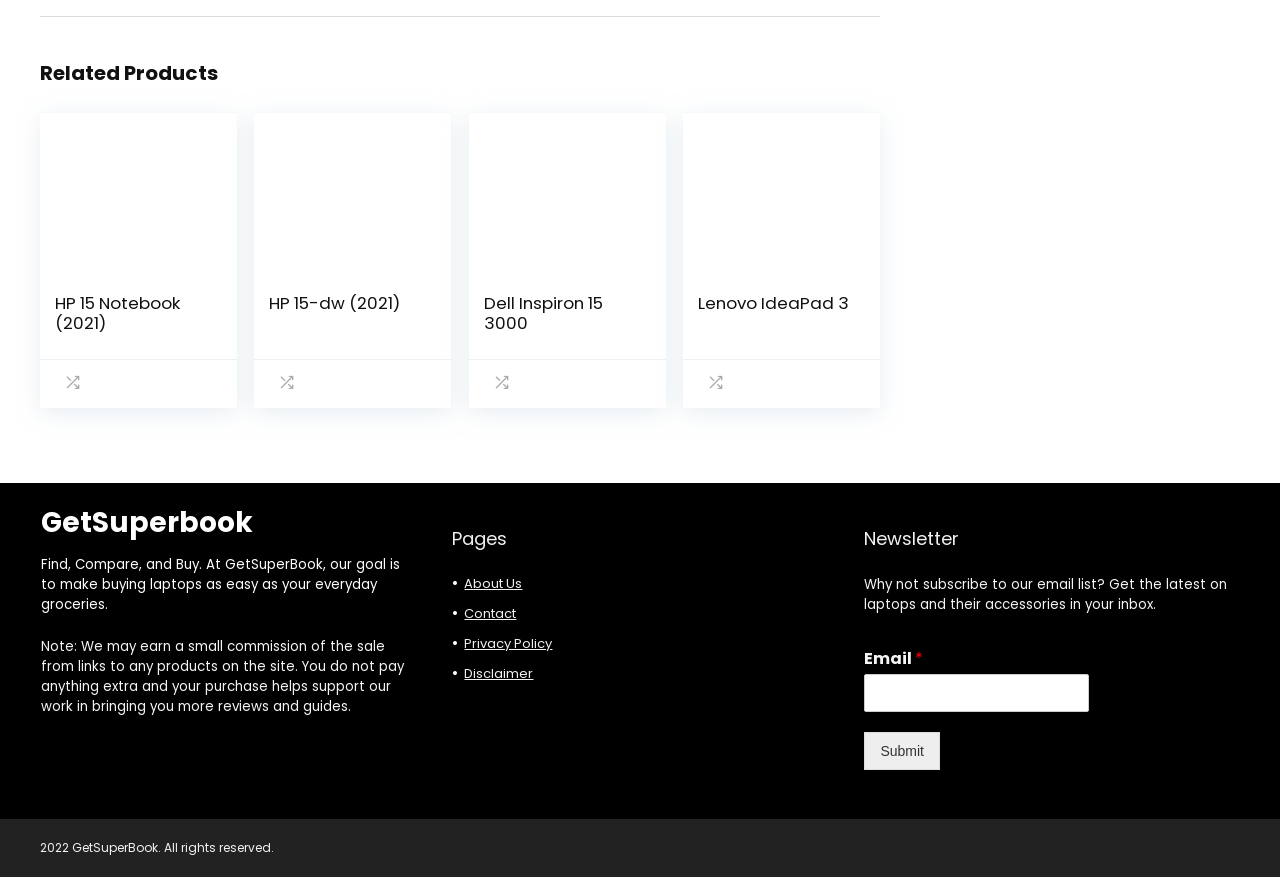What can you do with the email list?
Using the image, provide a detailed and thorough answer to the question.

According to the static text 'Why not subscribe to our email list? Get the latest on laptops and their accessories in your inbox.' on the webpage, subscribing to the email list allows users to receive updates on laptops and their accessories.